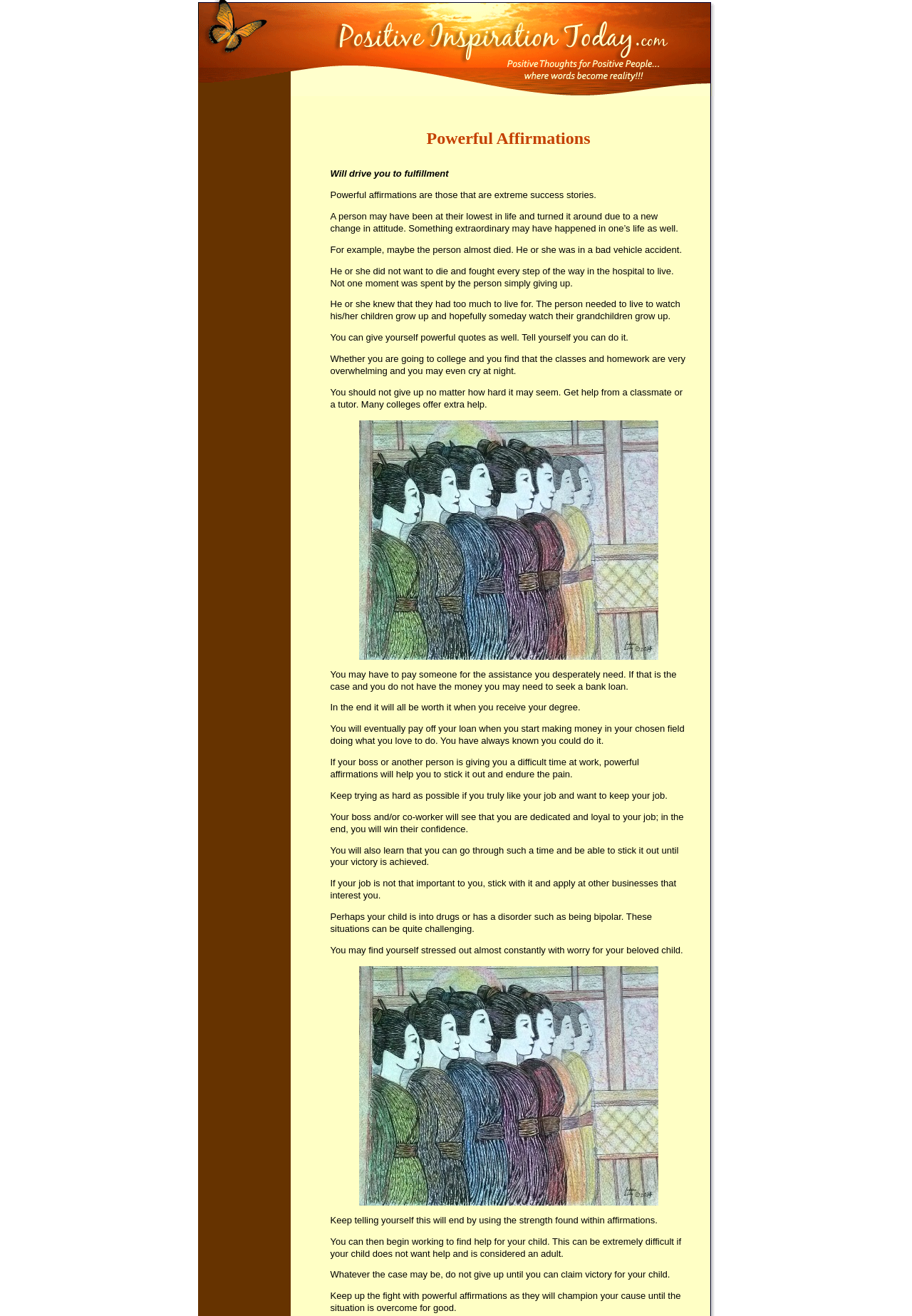Give a succinct answer to this question in a single word or phrase: 
What drives a person to fulfillment?

Powerful affirmations